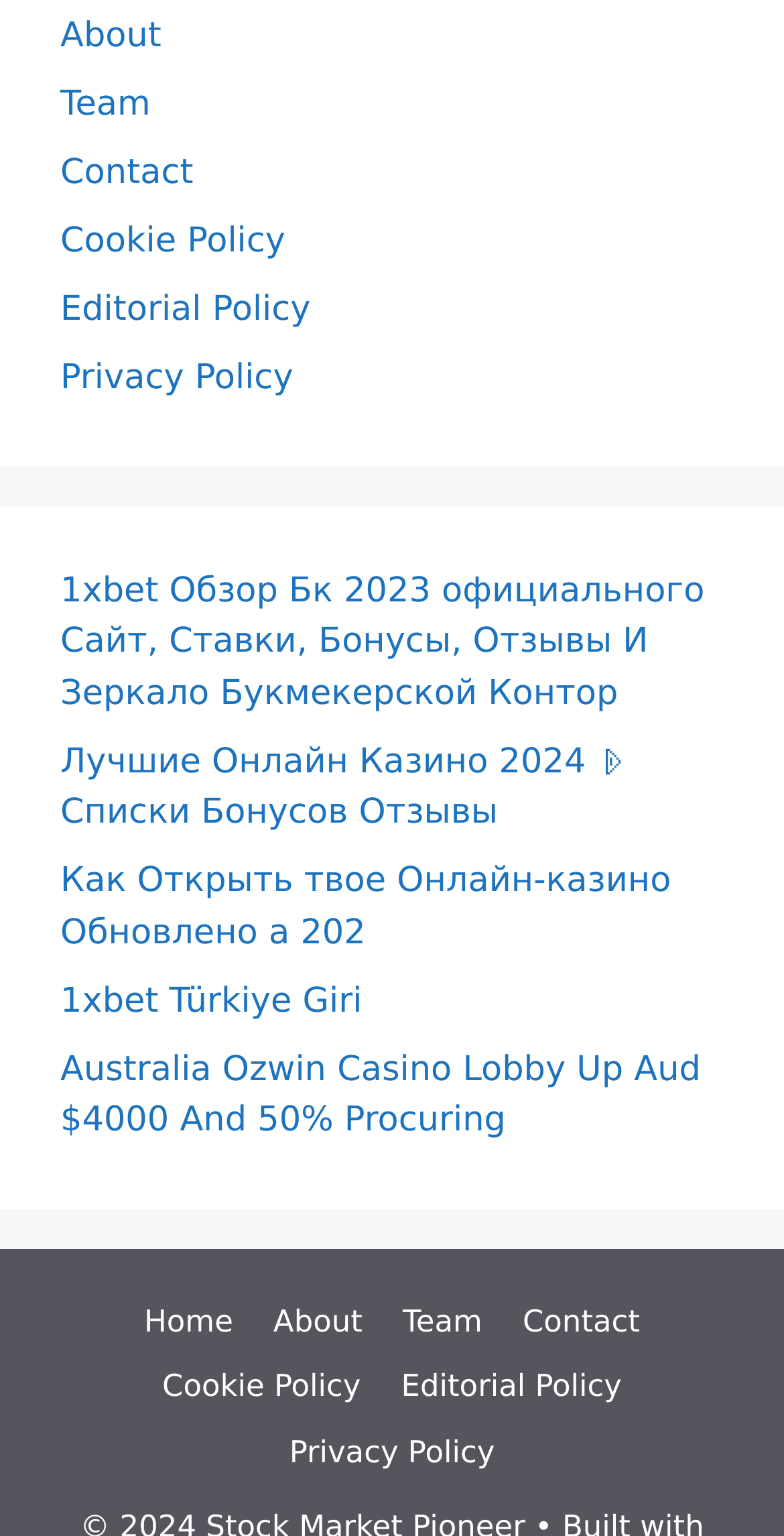Locate the bounding box coordinates of the clickable element to fulfill the following instruction: "visit home page". Provide the coordinates as four float numbers between 0 and 1 in the format [left, top, right, bottom].

[0.184, 0.848, 0.297, 0.872]